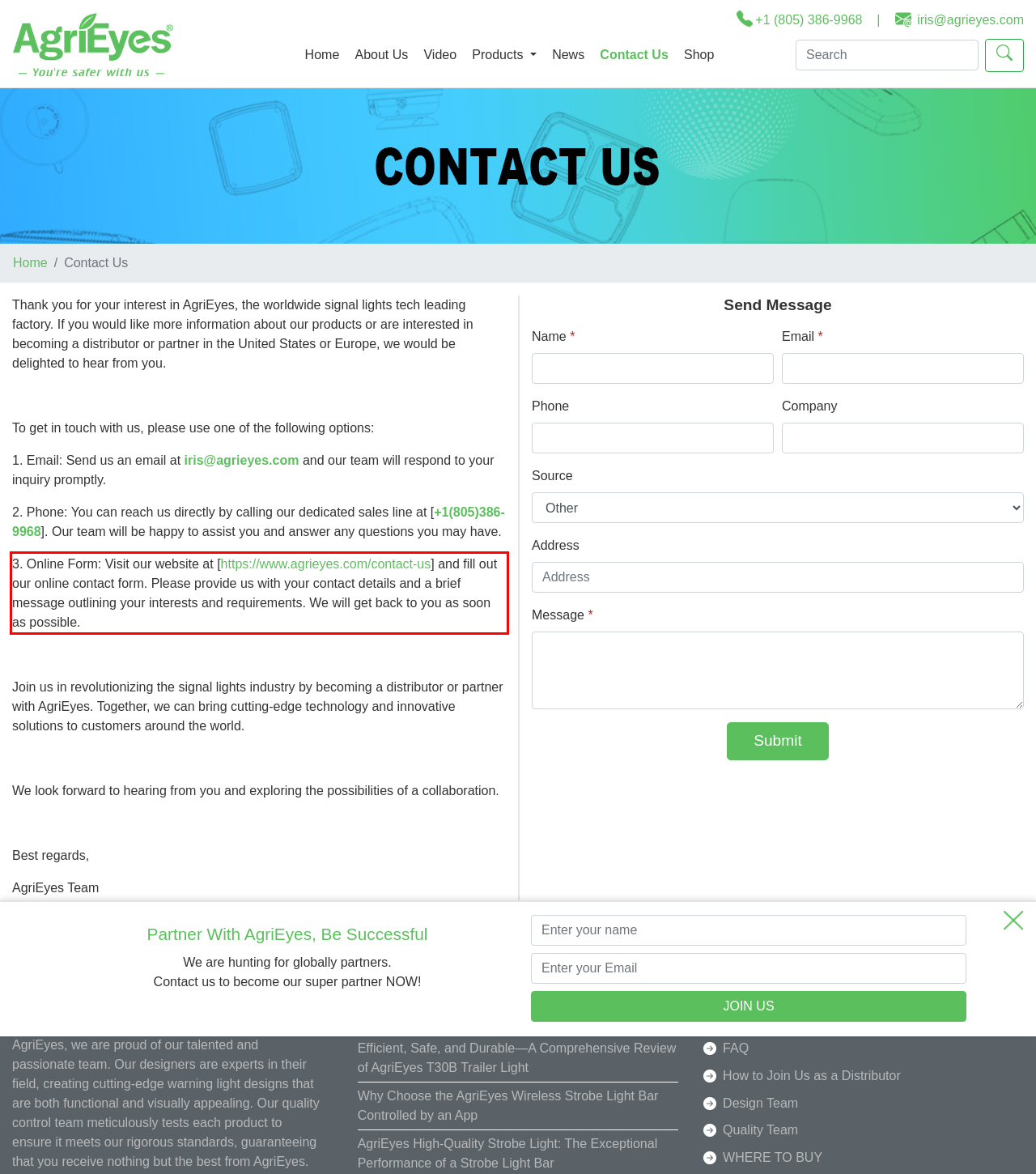There is a UI element on the webpage screenshot marked by a red bounding box. Extract and generate the text content from within this red box.

3. Online Form: Visit our website at [https://www.agrieyes.com/contact-us] and fill out our online contact form. Please provide us with your contact details and a brief message outlining your interests and requirements. We will get back to you as soon as possible.